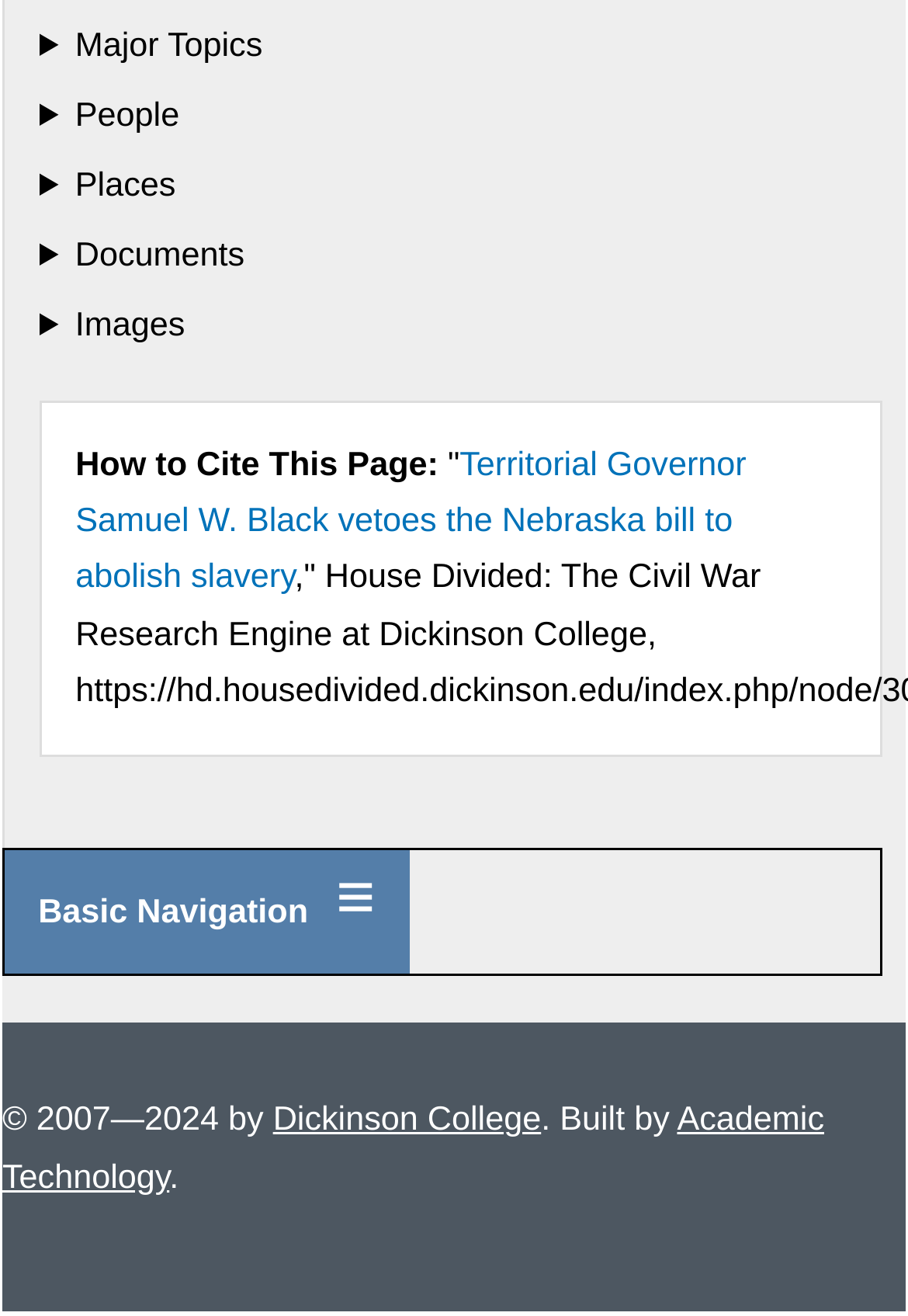Please find and report the bounding box coordinates of the element to click in order to perform the following action: "Expand Major Topics". The coordinates should be expressed as four float numbers between 0 and 1, in the format [left, top, right, bottom].

[0.044, 0.014, 0.972, 0.067]